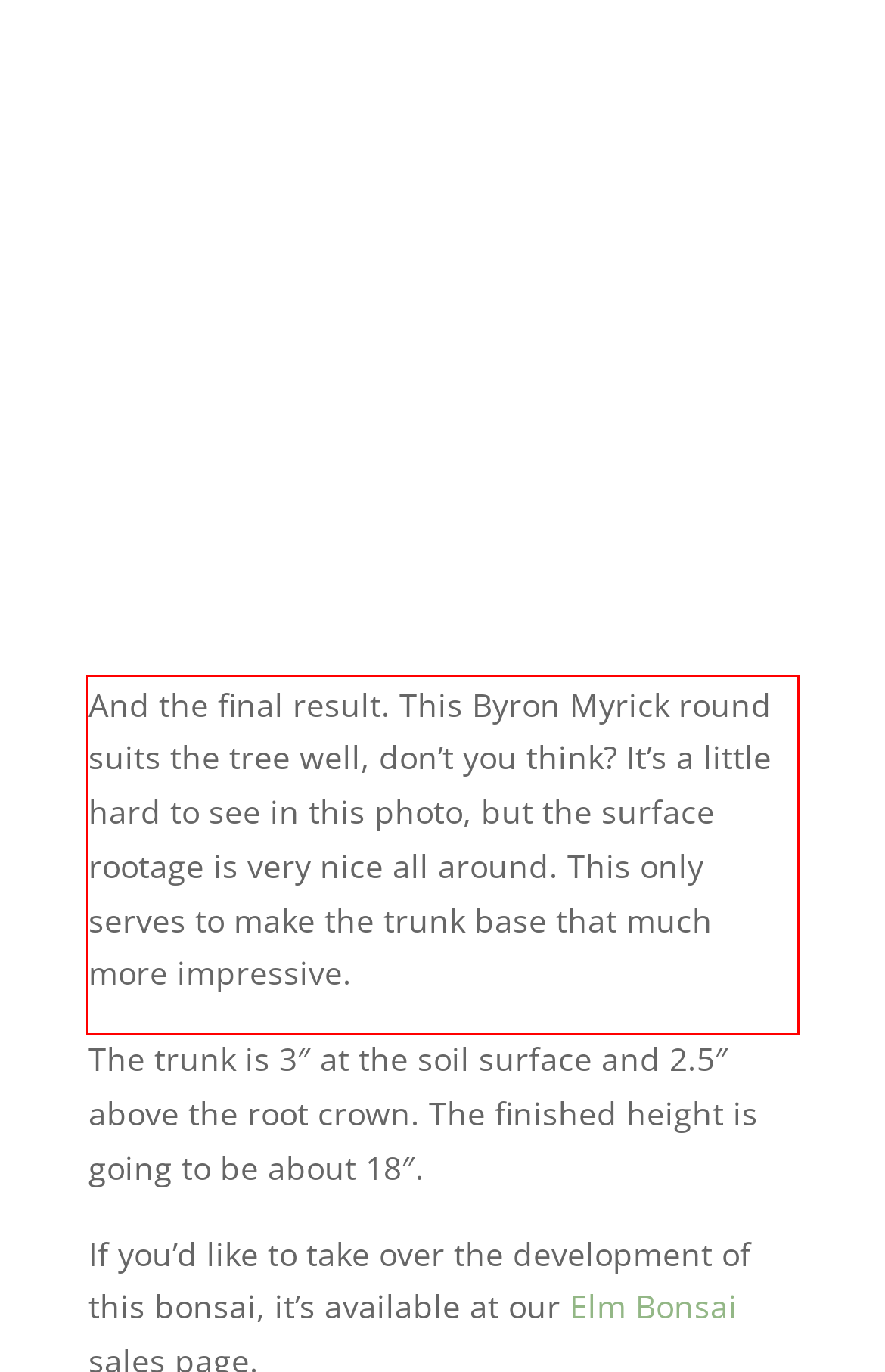Analyze the screenshot of the webpage and extract the text from the UI element that is inside the red bounding box.

And the final result. This Byron Myrick round suits the tree well, don’t you think? It’s a little hard to see in this photo, but the surface rootage is very nice all around. This only serves to make the trunk base that much more impressive.